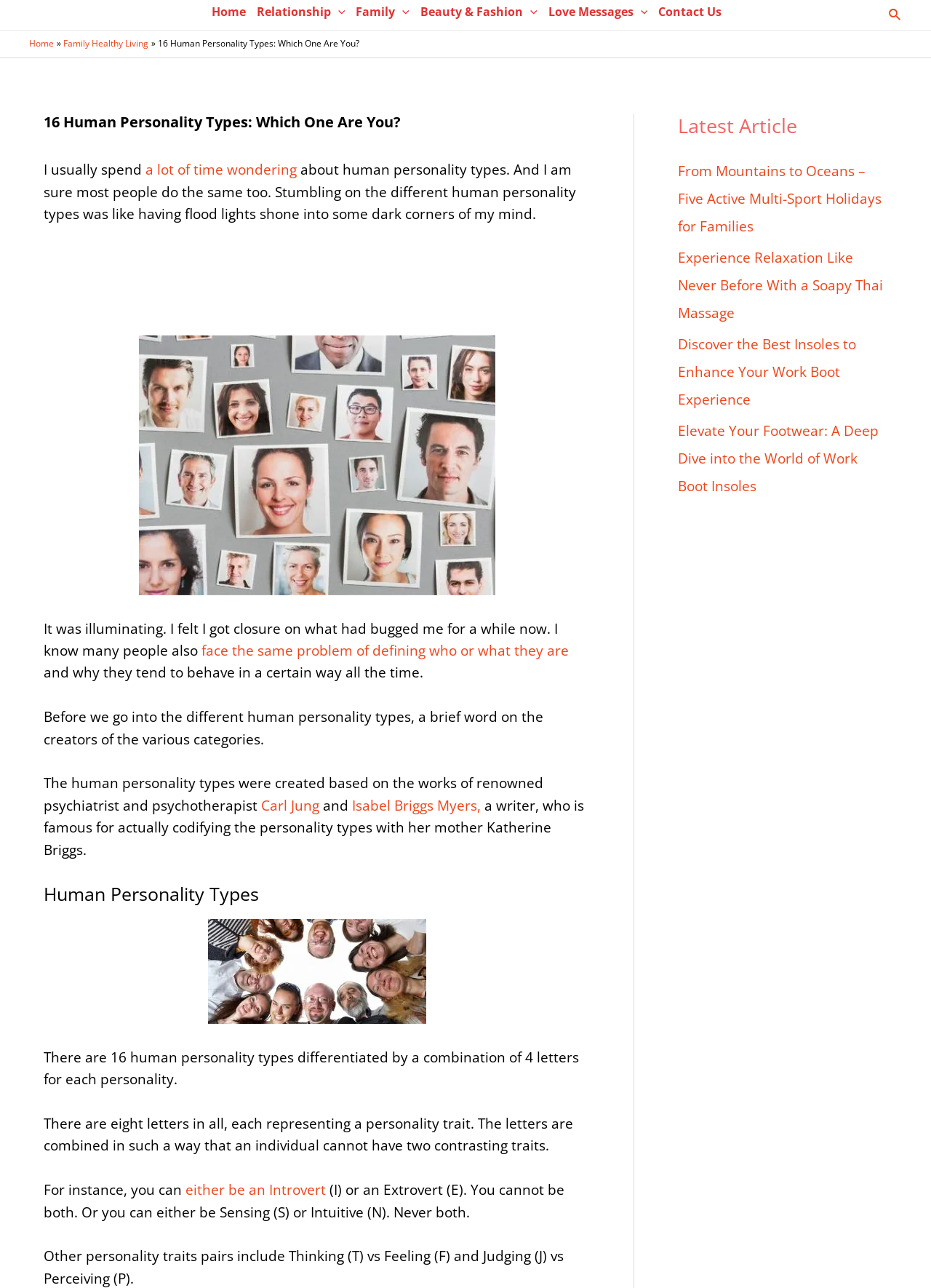What is the title of the webpage?
Provide a well-explained and detailed answer to the question.

The title of the webpage is obtained from the header element with the text '16 Human Personality Types: Which One Are You?' which is located at the top of the webpage.